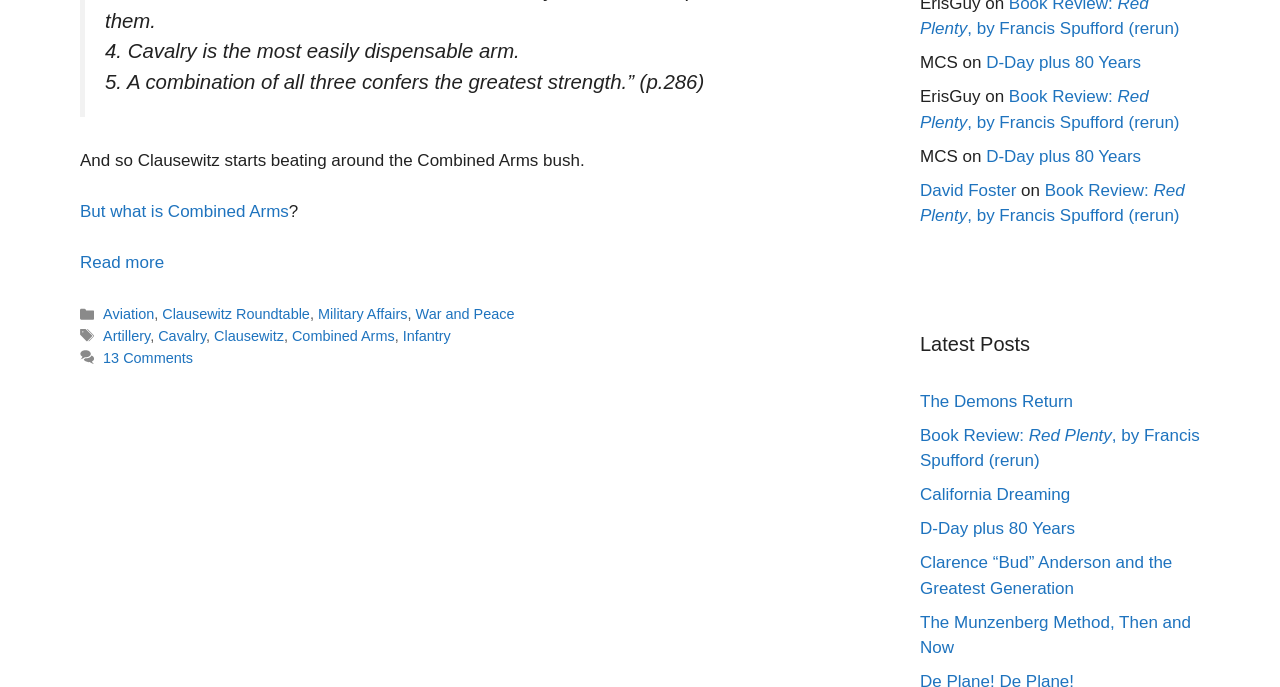Provide the bounding box coordinates for the area that should be clicked to complete the instruction: "Search for something".

None